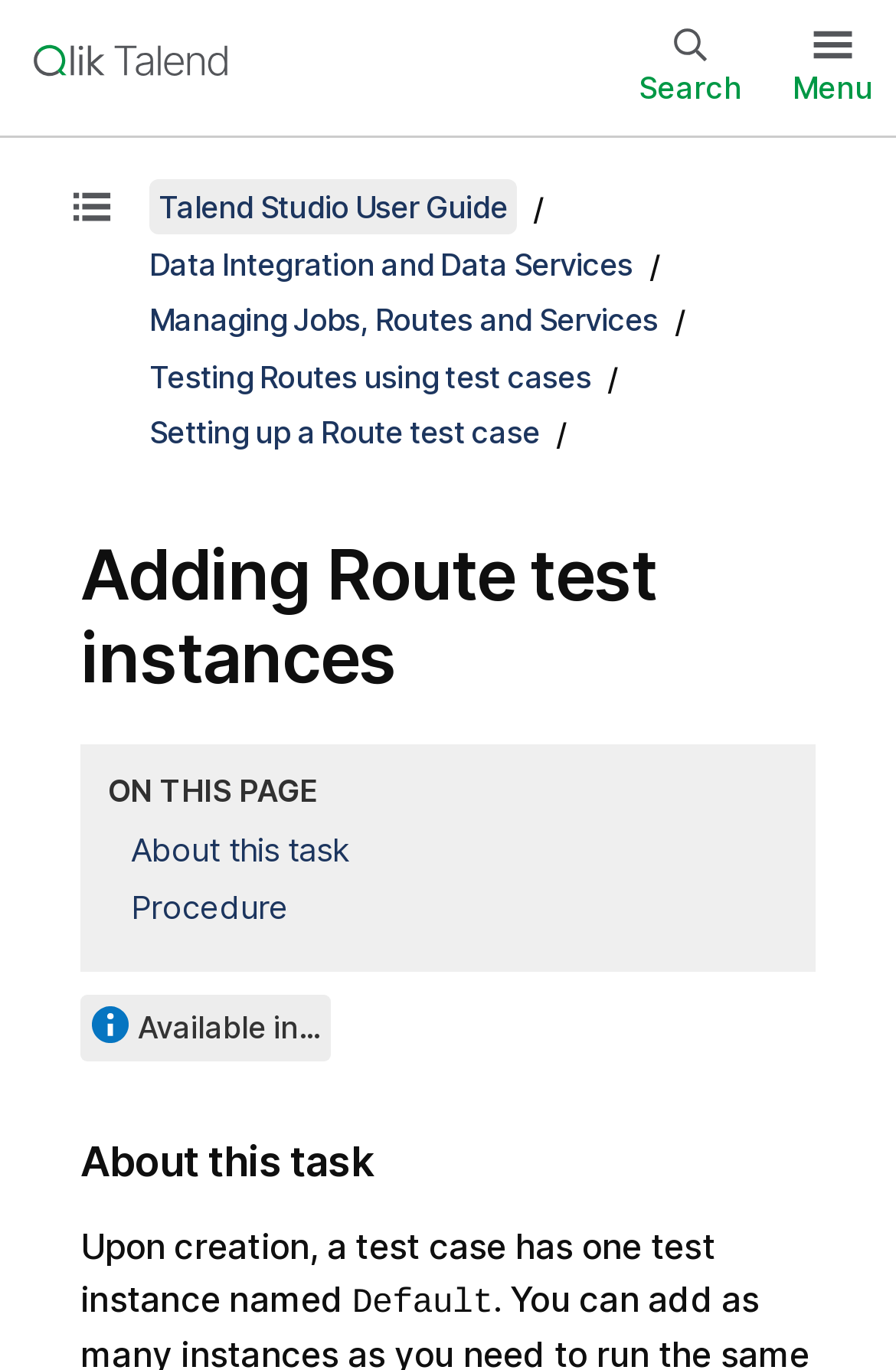Using floating point numbers between 0 and 1, provide the bounding box coordinates in the format (top-left x, top-left y, bottom-right x, bottom-right y). Locate the UI element described here: By admin

None